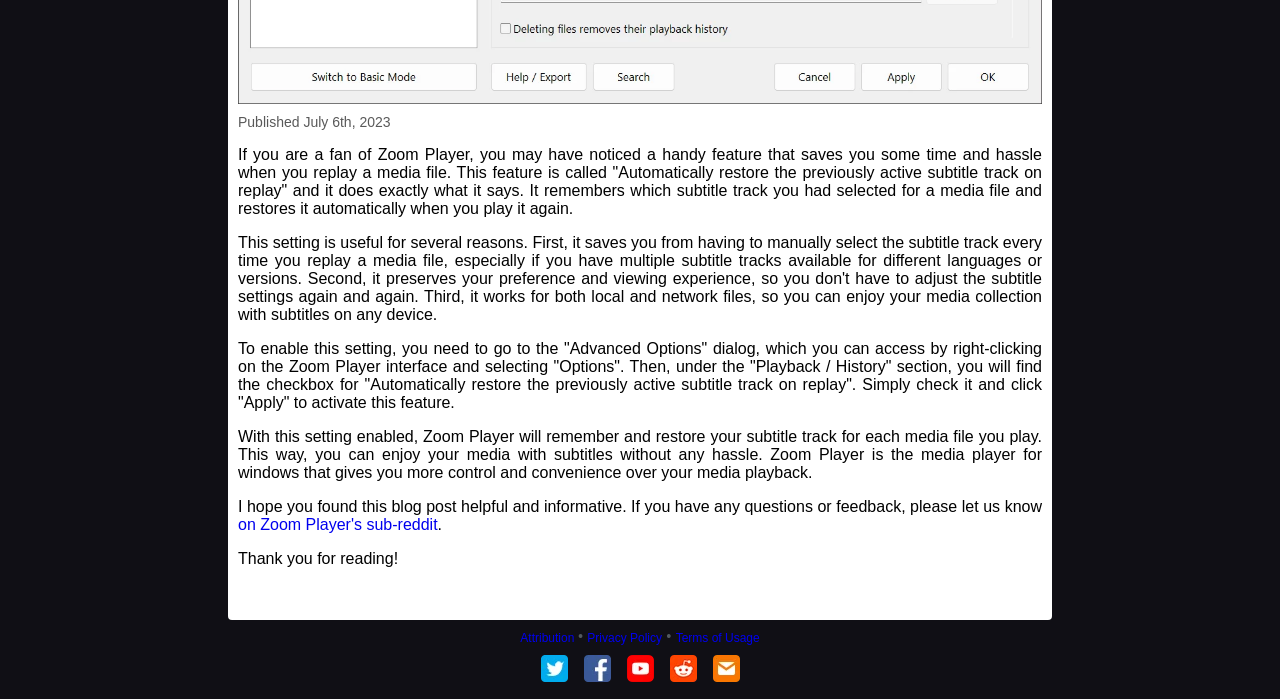Identify and provide the bounding box coordinates of the UI element described: "Terms of Usage". The coordinates should be formatted as [left, top, right, bottom], with each number being a float between 0 and 1.

[0.528, 0.903, 0.593, 0.923]